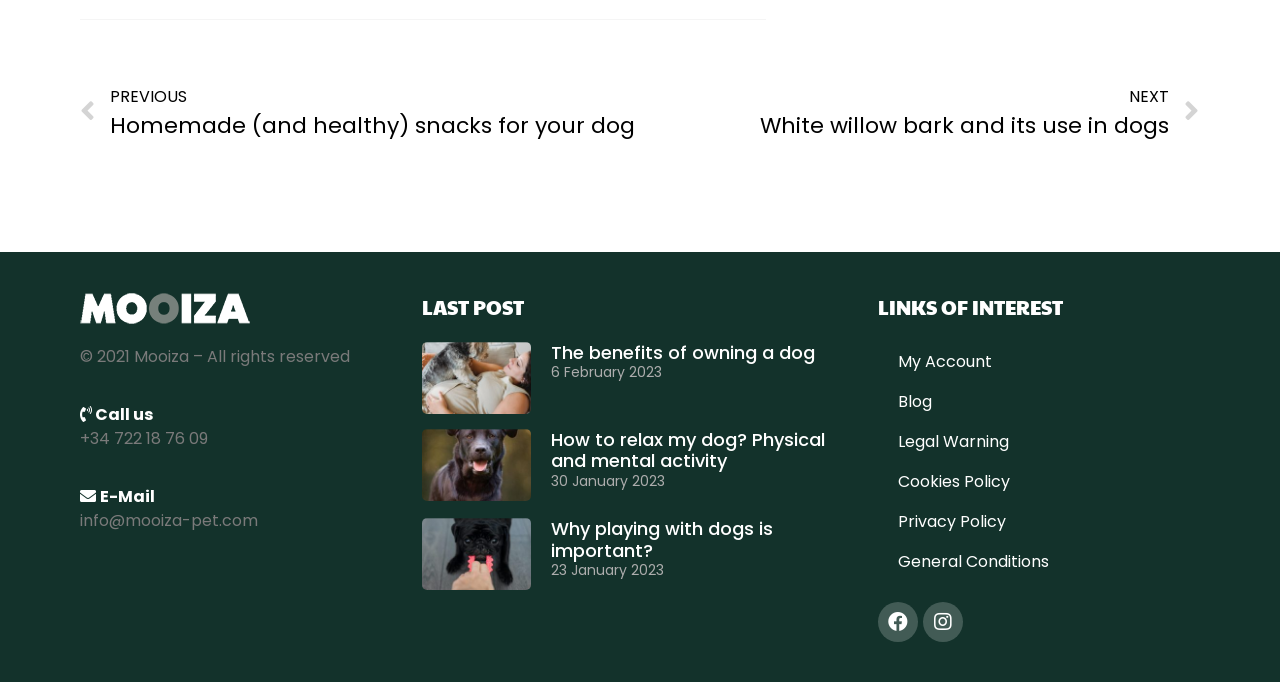Please find and report the bounding box coordinates of the element to click in order to perform the following action: "Visit Facebook page". The coordinates should be expressed as four float numbers between 0 and 1, in the format [left, top, right, bottom].

[0.686, 0.882, 0.717, 0.941]